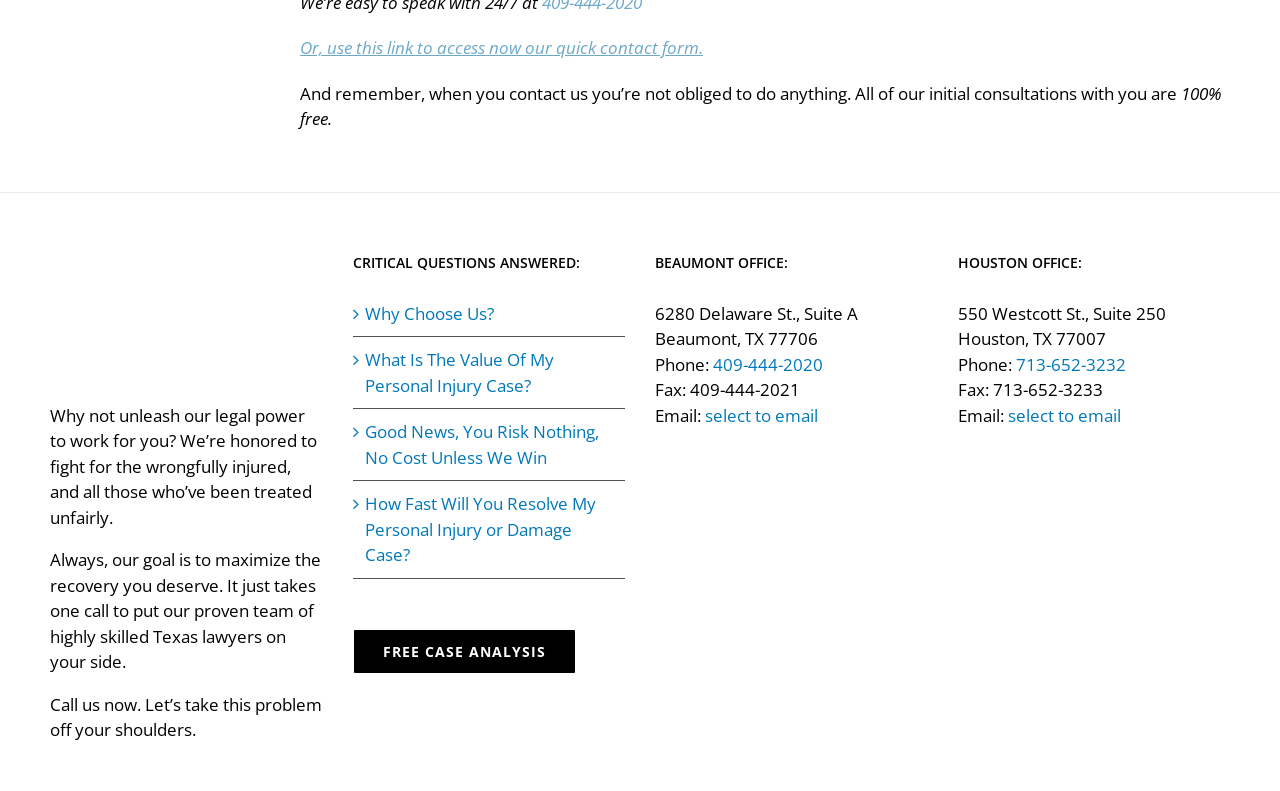Consider the image and give a detailed and elaborate answer to the question: 
What is the phone number of the Beaumont Office?

I found this answer by looking at the contact information section of the Beaumont Office, where the phone number is listed as 409-444-2020.